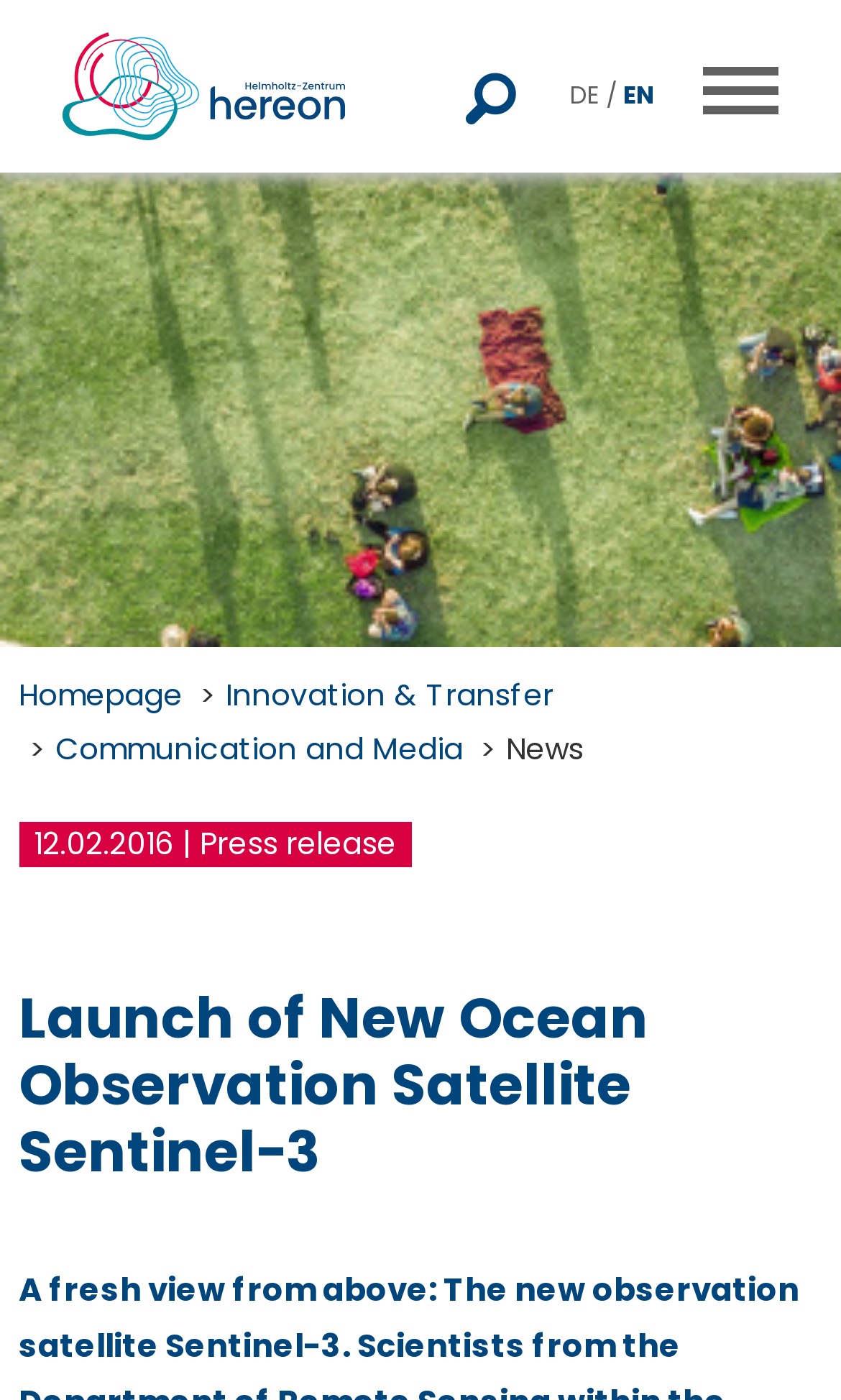What is the date of the press release?
Please use the image to provide a one-word or short phrase answer.

12.02.2016